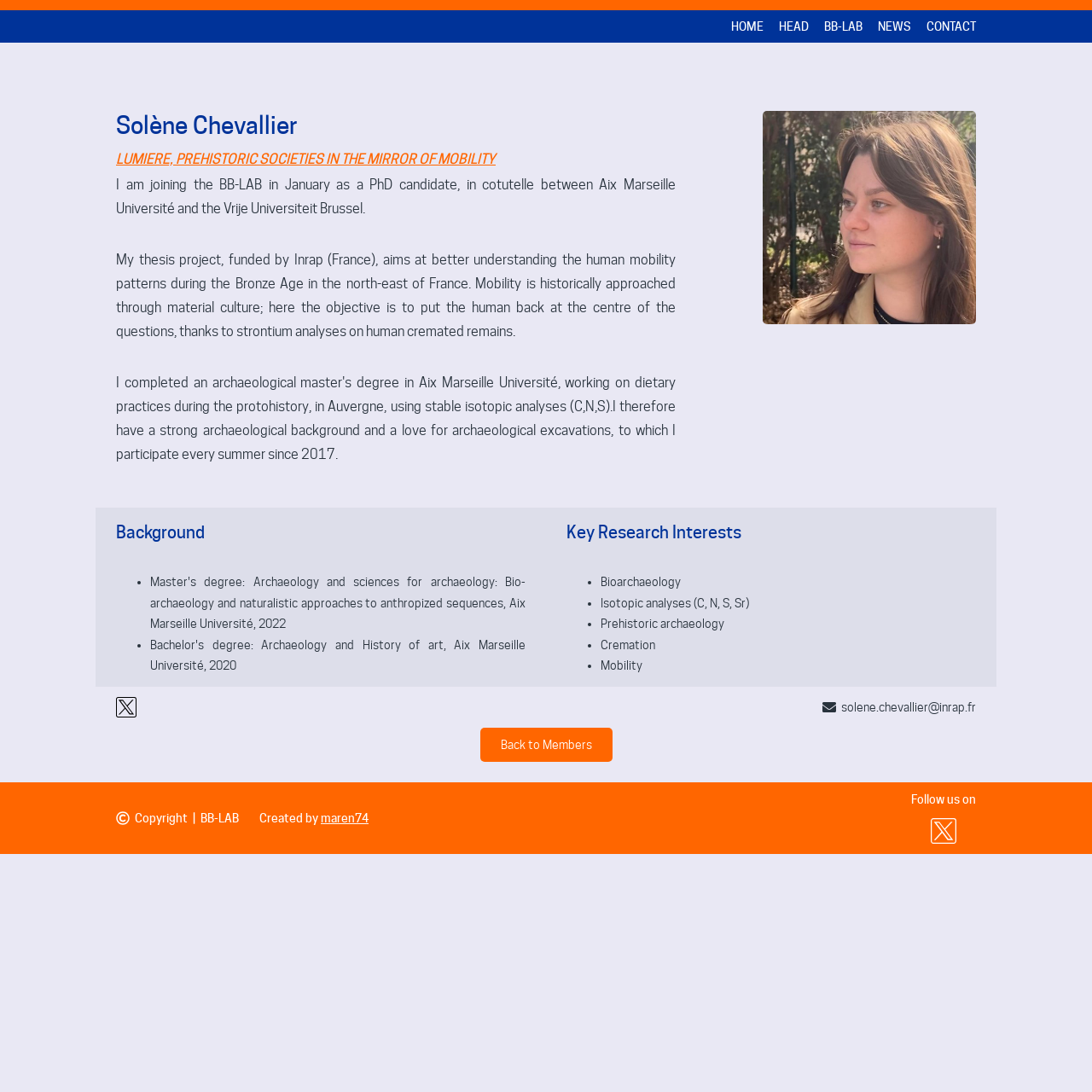Determine the bounding box for the described HTML element: "Back to Members". Ensure the coordinates are four float numbers between 0 and 1 in the format [left, top, right, bottom].

[0.439, 0.666, 0.561, 0.698]